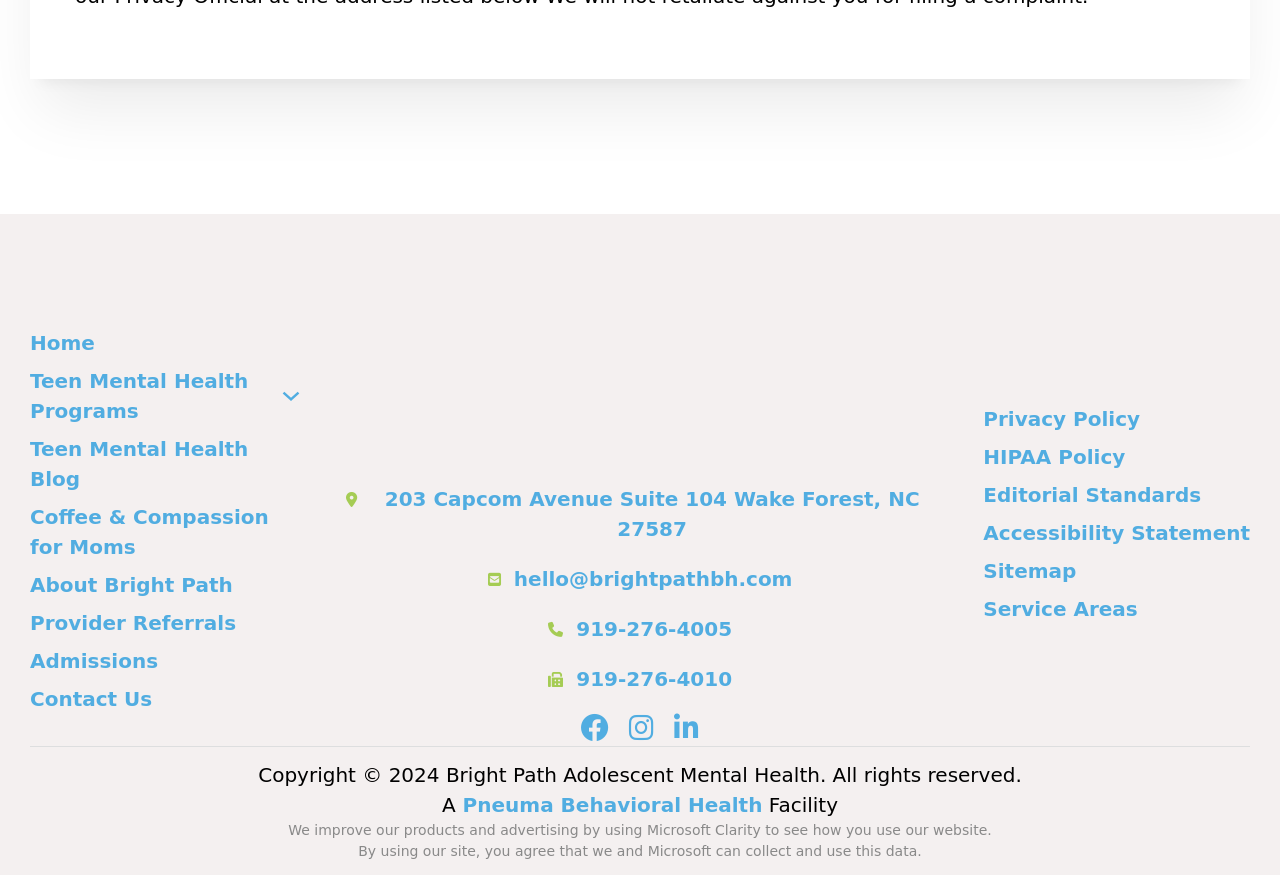Show the bounding box coordinates of the element that should be clicked to complete the task: "View Teen Mental Health Programs".

[0.023, 0.418, 0.212, 0.487]